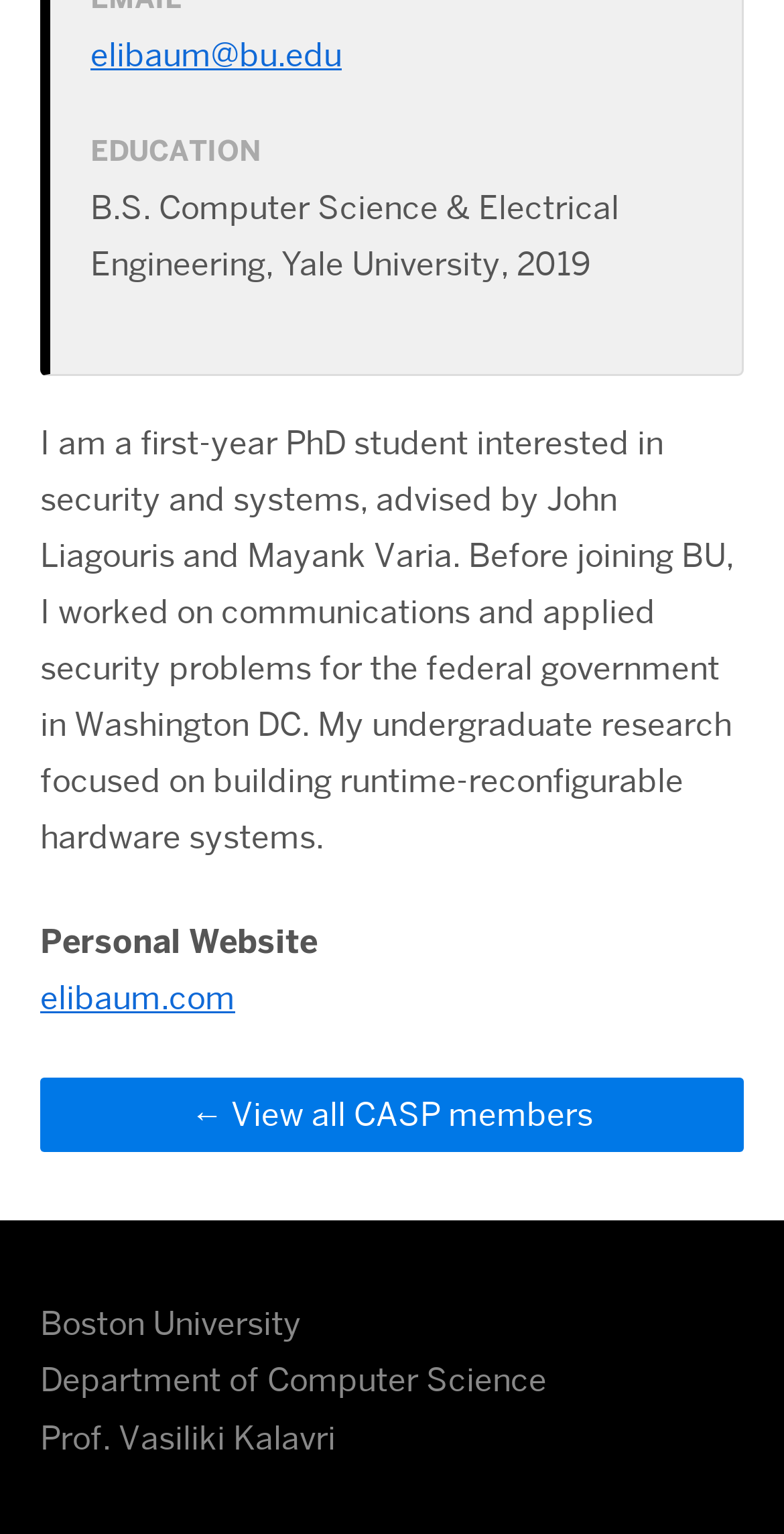What is the URL of the author's personal website?
Provide a thorough and detailed answer to the question.

The webpage provides a link to the author's personal website, which has the URL 'elibaum.com'.